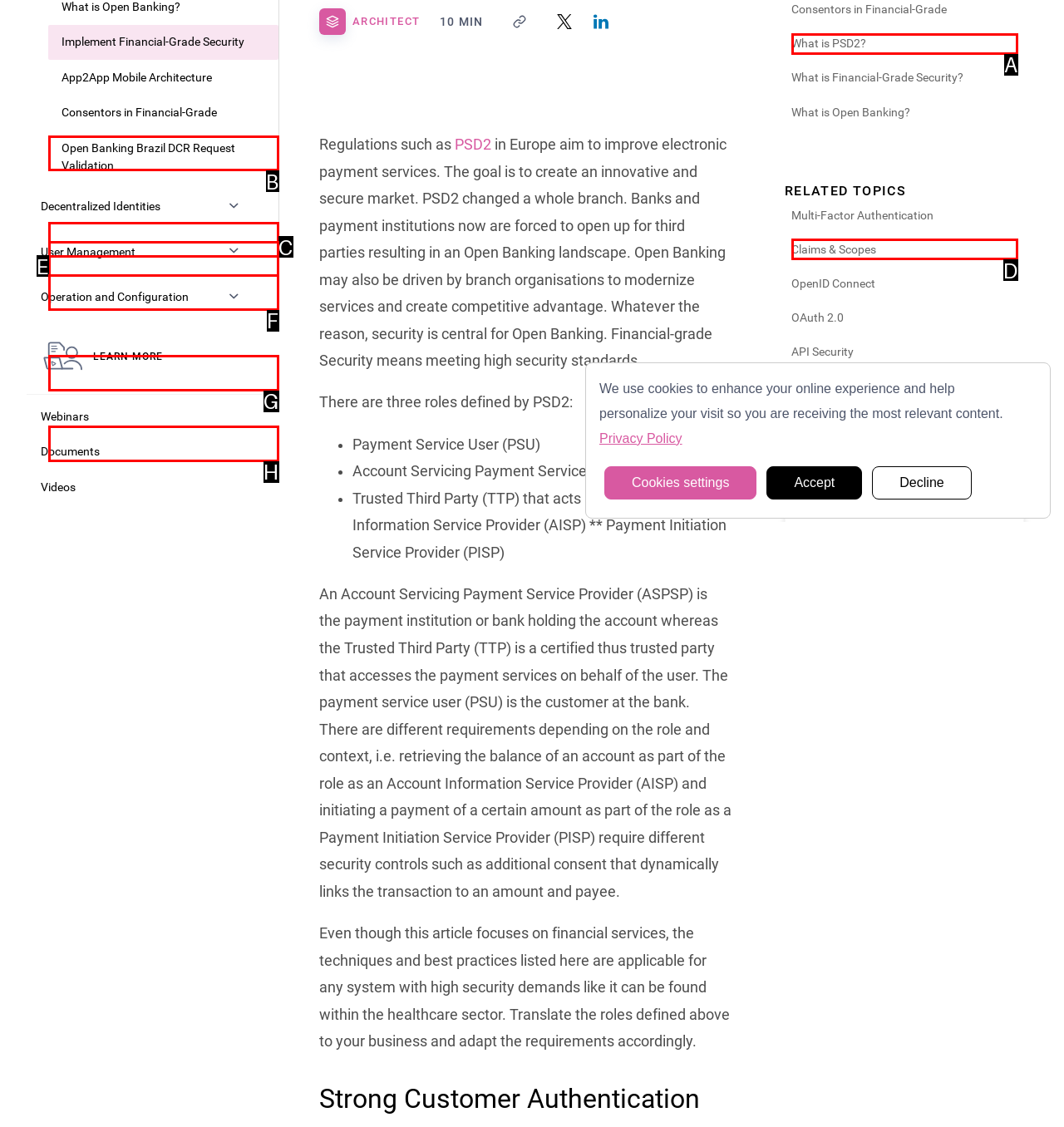Select the letter of the HTML element that best fits the description: Multi-Region Deployment
Answer with the corresponding letter from the provided choices.

G